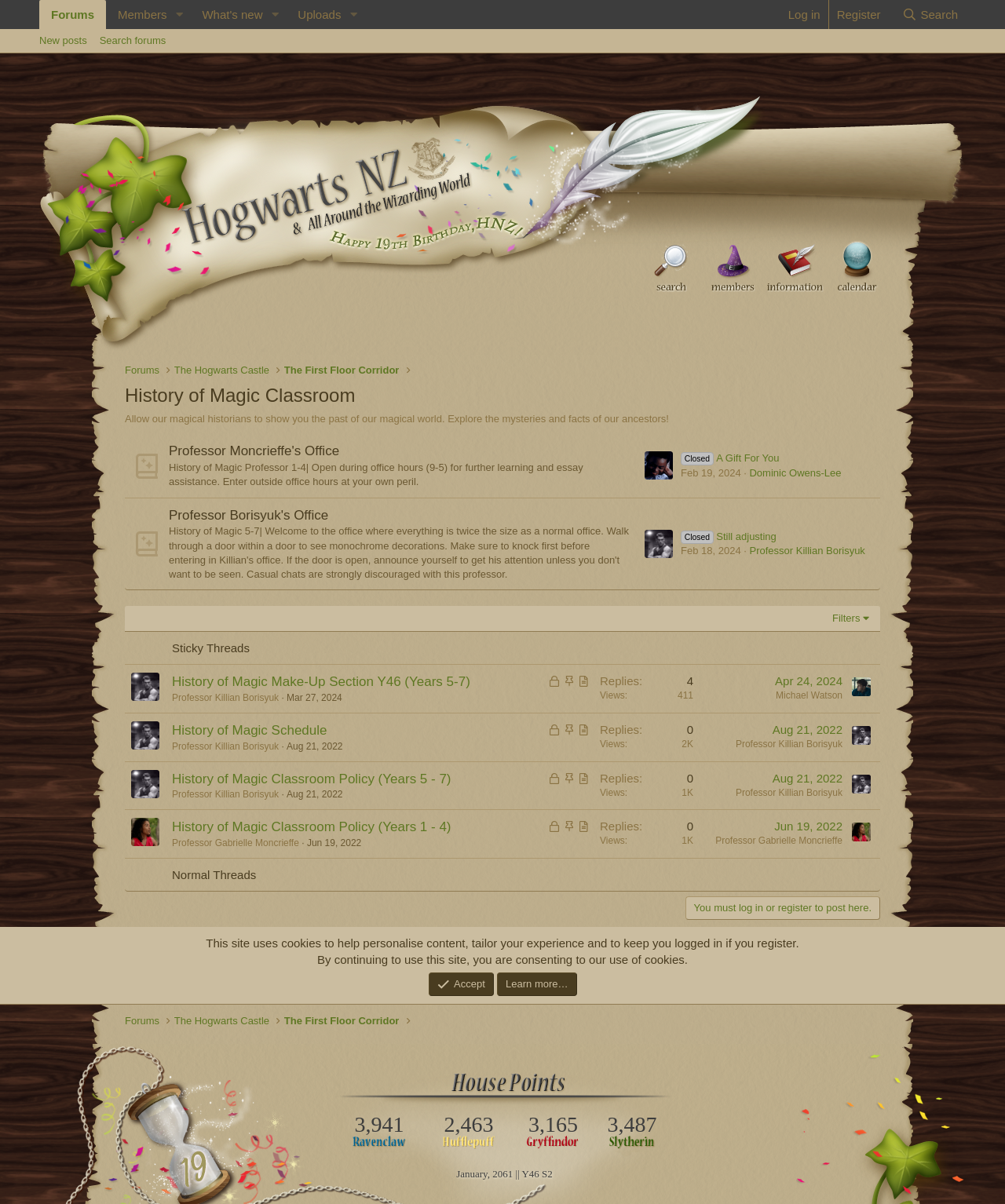Describe all the key features of the webpage in detail.

This webpage is a forum for Hogwarts New Zealand, a magical school. At the top, there are several links to different sections of the forum, including "Forums", "Members", "What's new", and "Uploads". On the right side, there are links to "Log in" and "Register". Below these links, there is a search bar with a magnifying glass icon.

The main content of the page is divided into several sections. The first section has a heading "History of Magic Classroom" and a brief description of the classroom. Below this, there is a table with several rows, each representing a professor's office. The offices are listed in a hierarchical structure, with the professor's name and office hours displayed. There are also links to the professors' profiles, which include their images.

The next section has a heading "Professor Moncrieffe's Office" and displays information about the office, including a link to enter the office and a description of the office hours. There is also a link to a thread titled "A Gift For You" and a timestamp indicating when it was posted.

The following sections are similar, with headings "Professor Borisyuk's Office" and "Sticky Threads". These sections display information about the professors' offices and threads, including links to the threads and timestamps.

At the bottom of the page, there are several threads listed, each with a title, a link to the thread, and information about the thread, including the number of replies and views. There are also links to the profiles of the users who posted the threads, which include their images.

Throughout the page, there are several images, including icons for the search bar and the professors' profiles. The overall layout of the page is organized and easy to navigate, with clear headings and concise text.